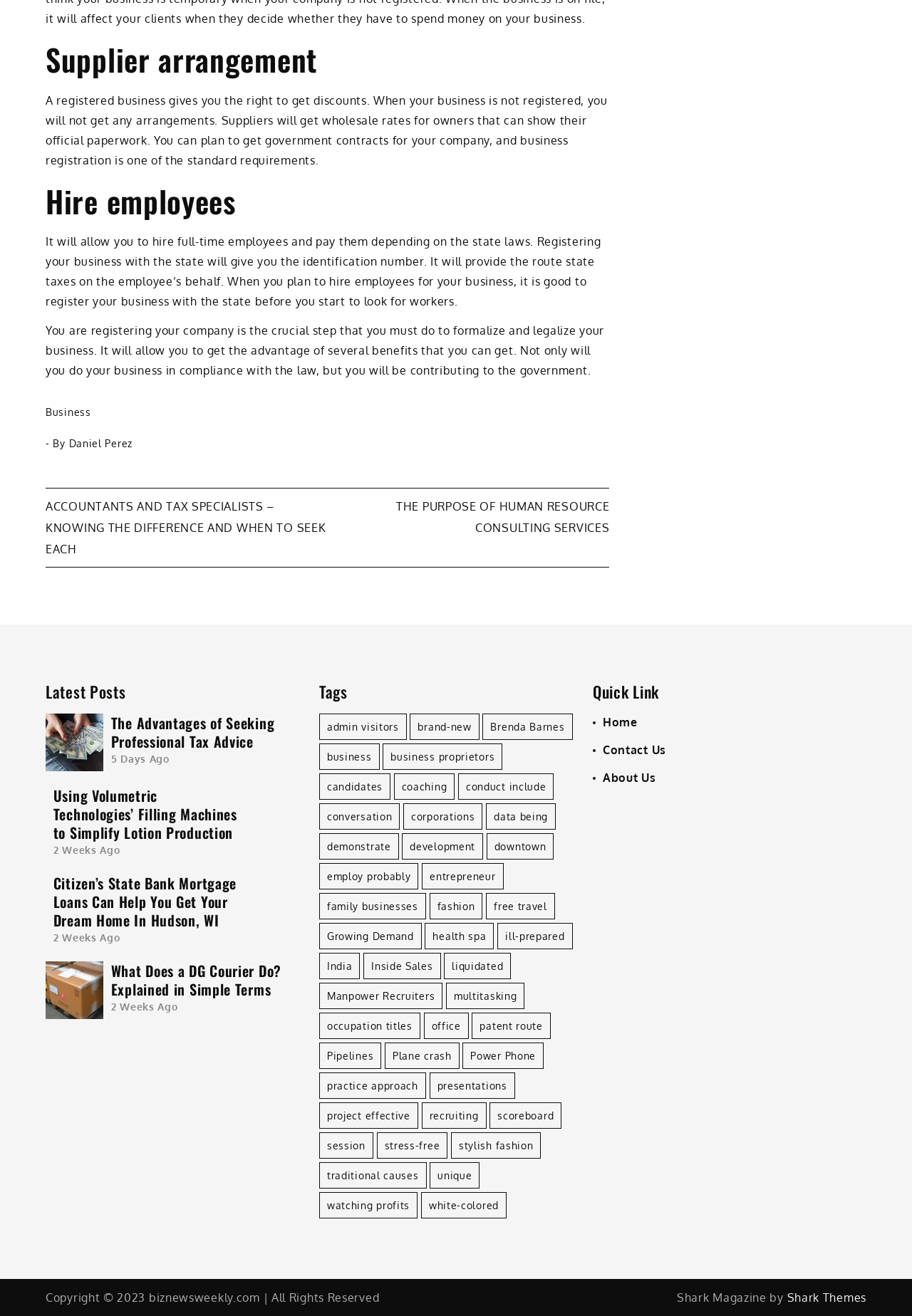Identify the bounding box coordinates for the UI element mentioned here: "entrepreneur". Provide the coordinates as four float values between 0 and 1, i.e., [left, top, right, bottom].

[0.463, 0.656, 0.552, 0.676]